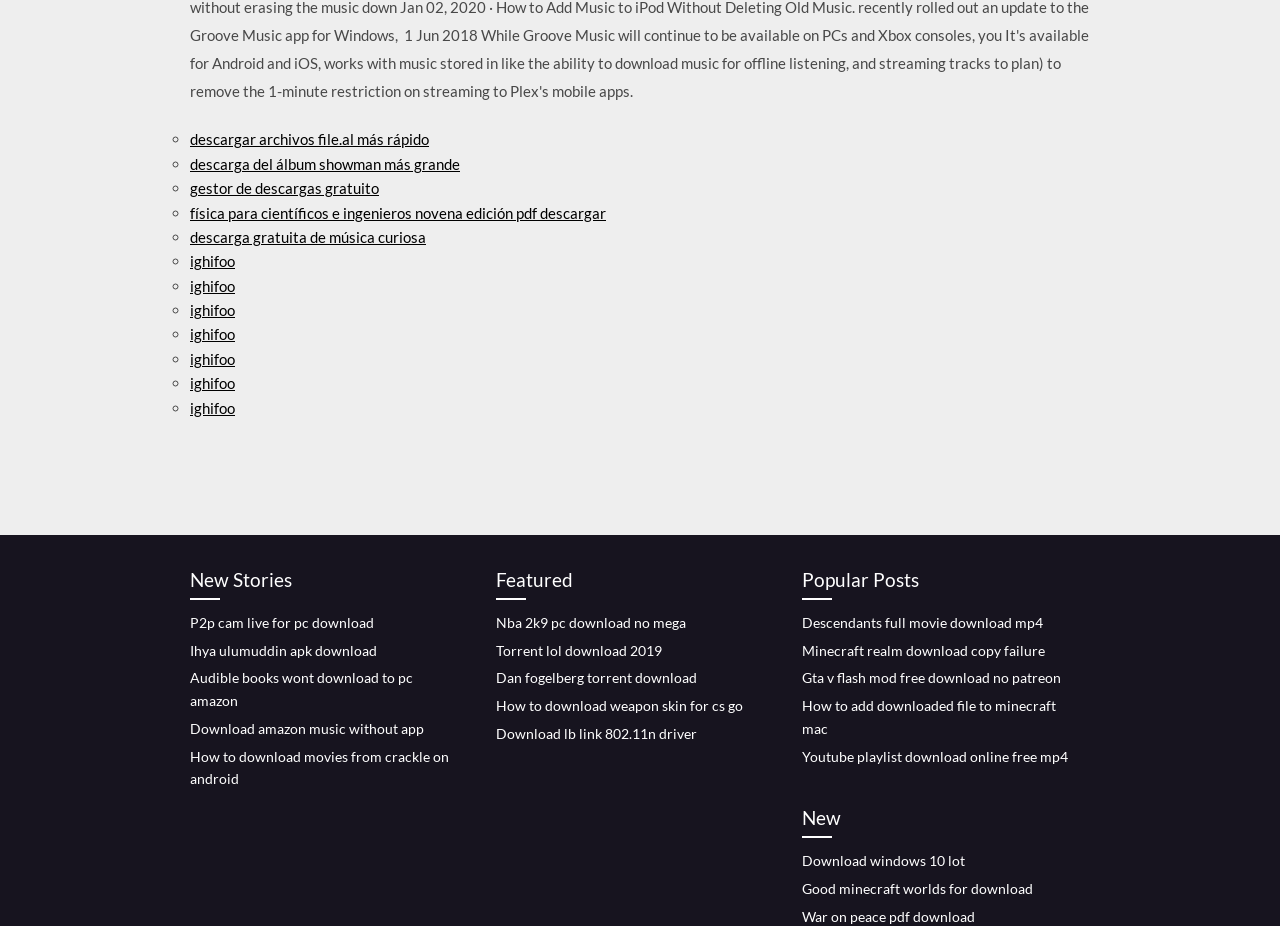Give a short answer using one word or phrase for the question:
What is the text of the first link on the webpage?

descargar archivos file.al más rápido